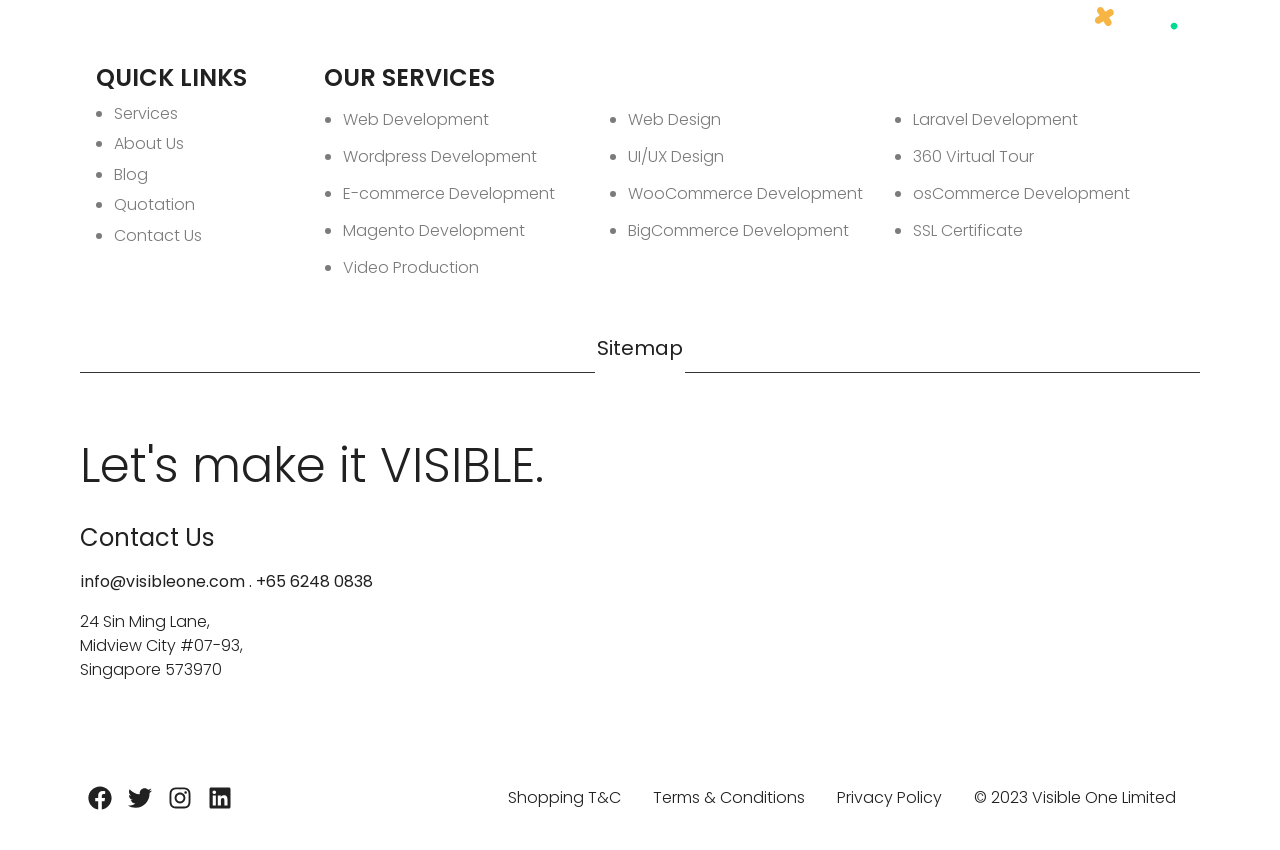Predict the bounding box coordinates for the UI element described as: "Services". The coordinates should be four float numbers between 0 and 1, presented as [left, top, right, bottom].

[0.089, 0.12, 0.139, 0.147]